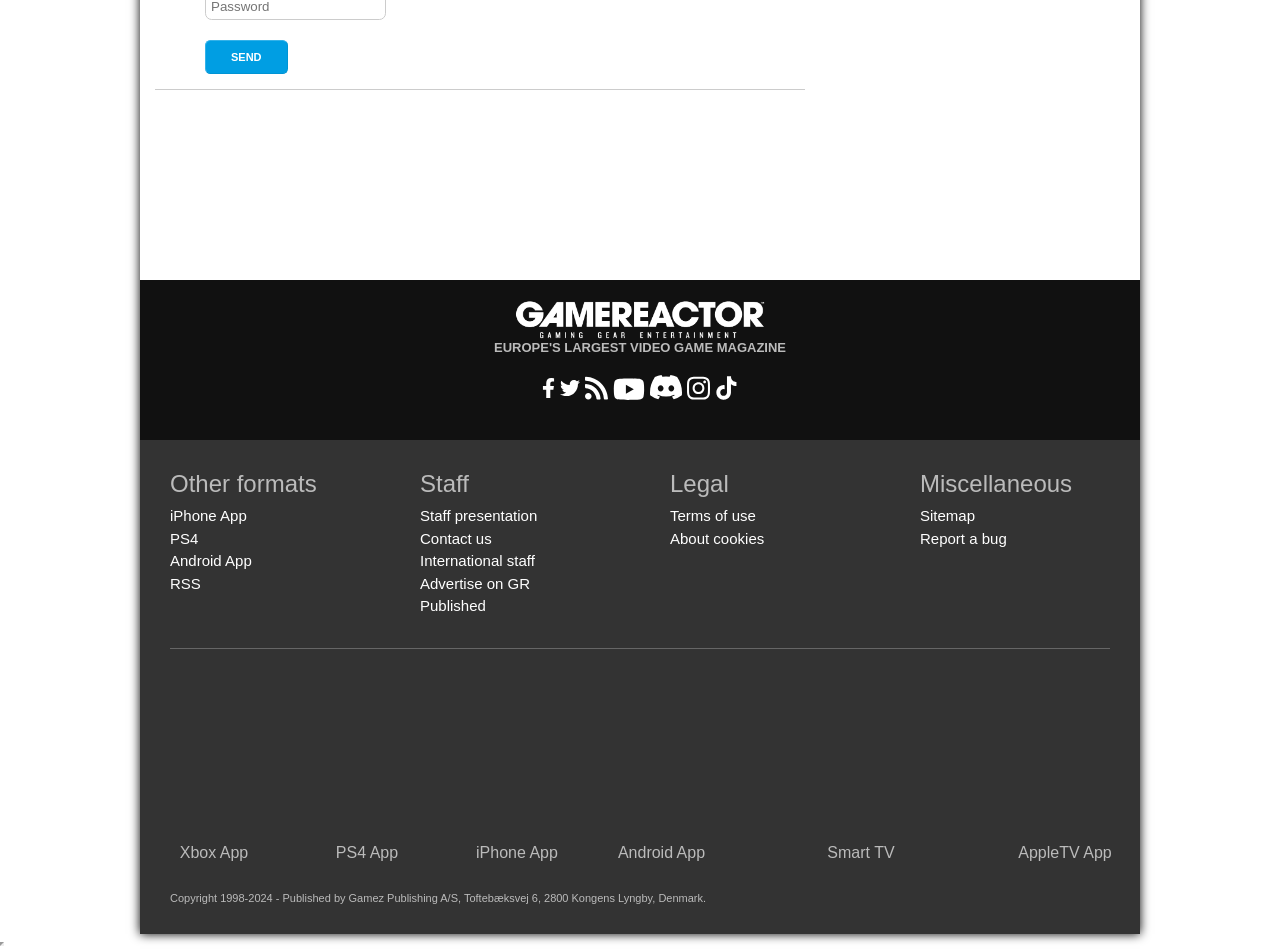Determine the bounding box coordinates for the area that needs to be clicked to fulfill this task: "Enter text in the textbox". The coordinates must be given as four float numbers between 0 and 1, i.e., [left, top, right, bottom].

[0.302, 0.073, 0.437, 0.093]